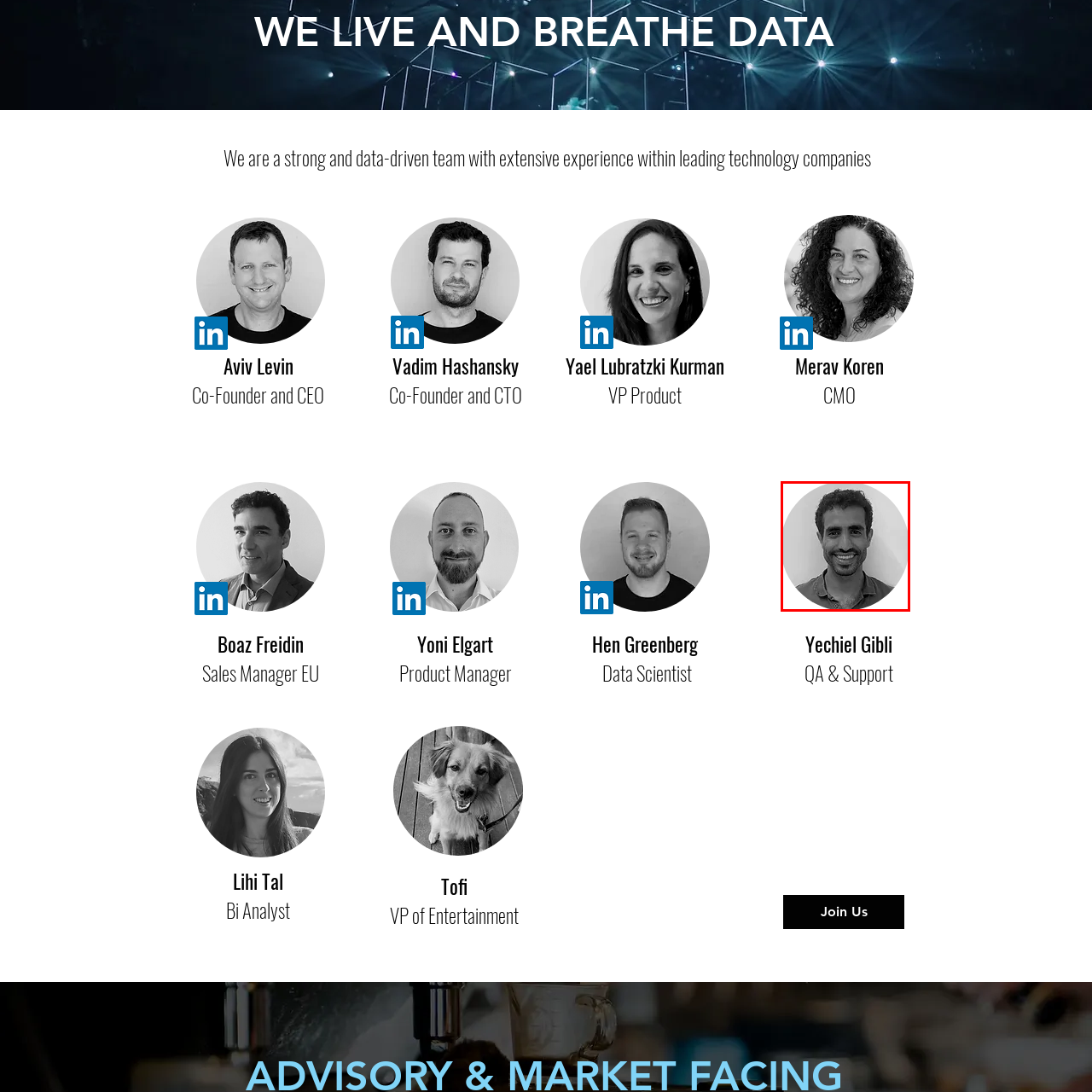Direct your attention to the image marked by the red boundary, What type of shirt is the individual wearing? Provide a single word or phrase in response.

Polo shirt